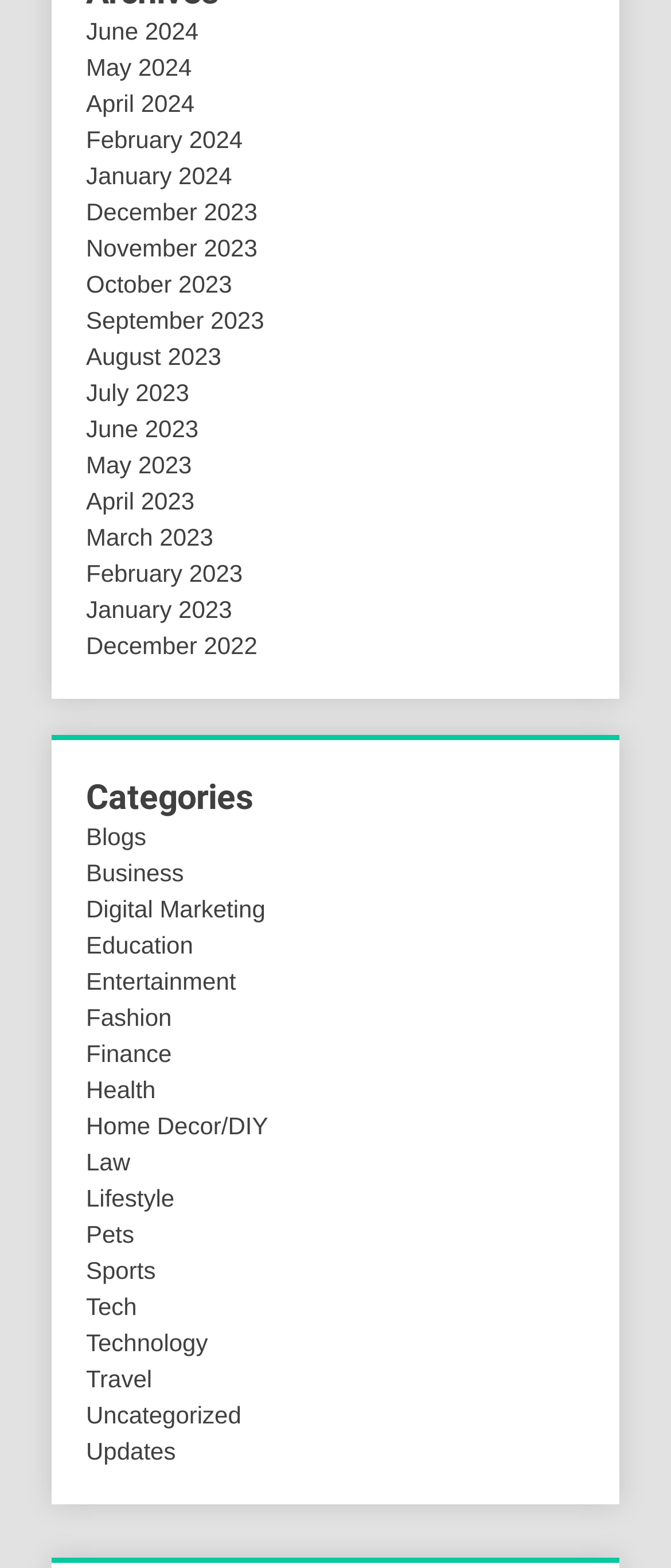Specify the bounding box coordinates of the element's area that should be clicked to execute the given instruction: "Read latest Updates". The coordinates should be four float numbers between 0 and 1, i.e., [left, top, right, bottom].

[0.128, 0.917, 0.262, 0.934]